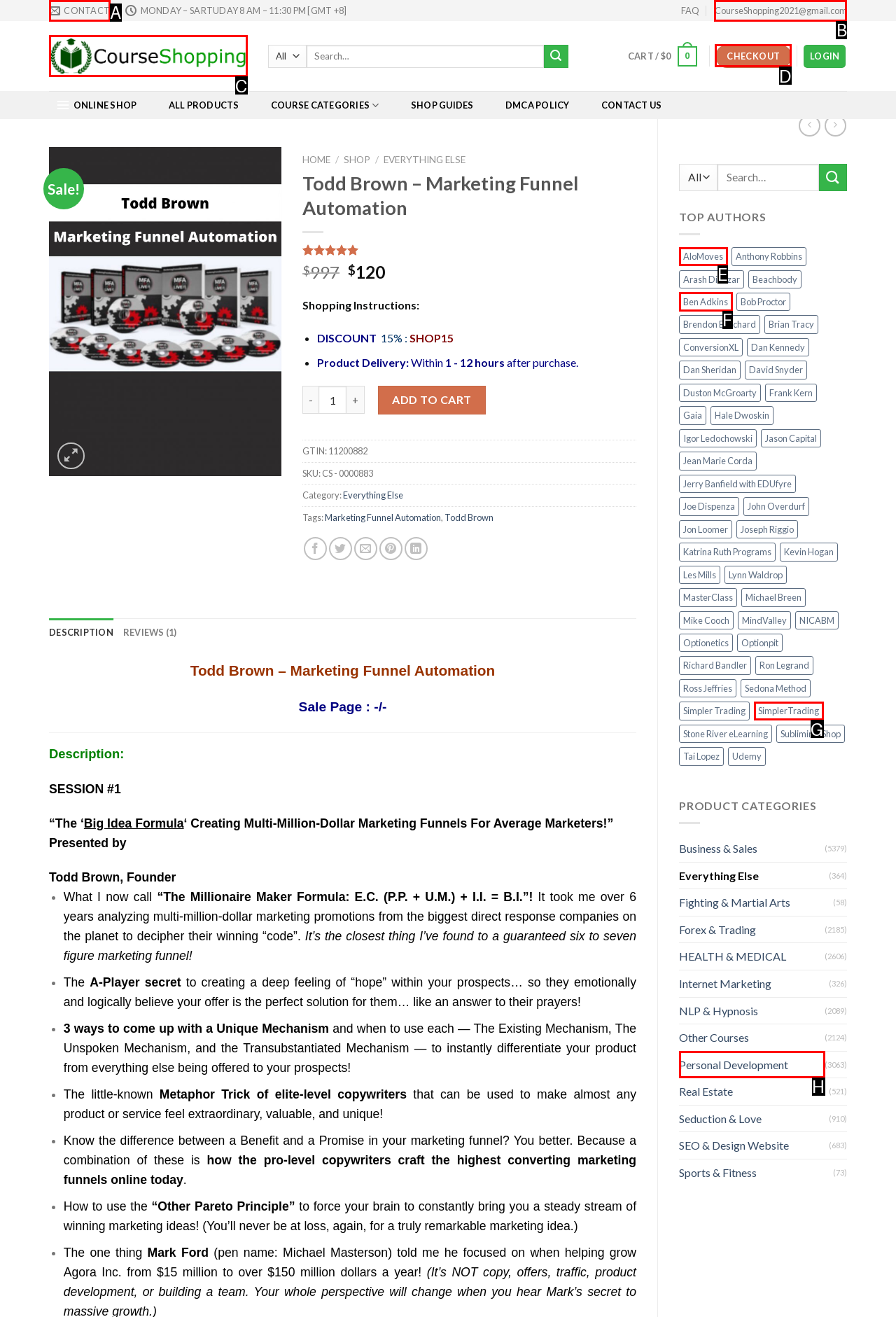Identify the correct HTML element to click for the task: Check out. Provide the letter of your choice.

D